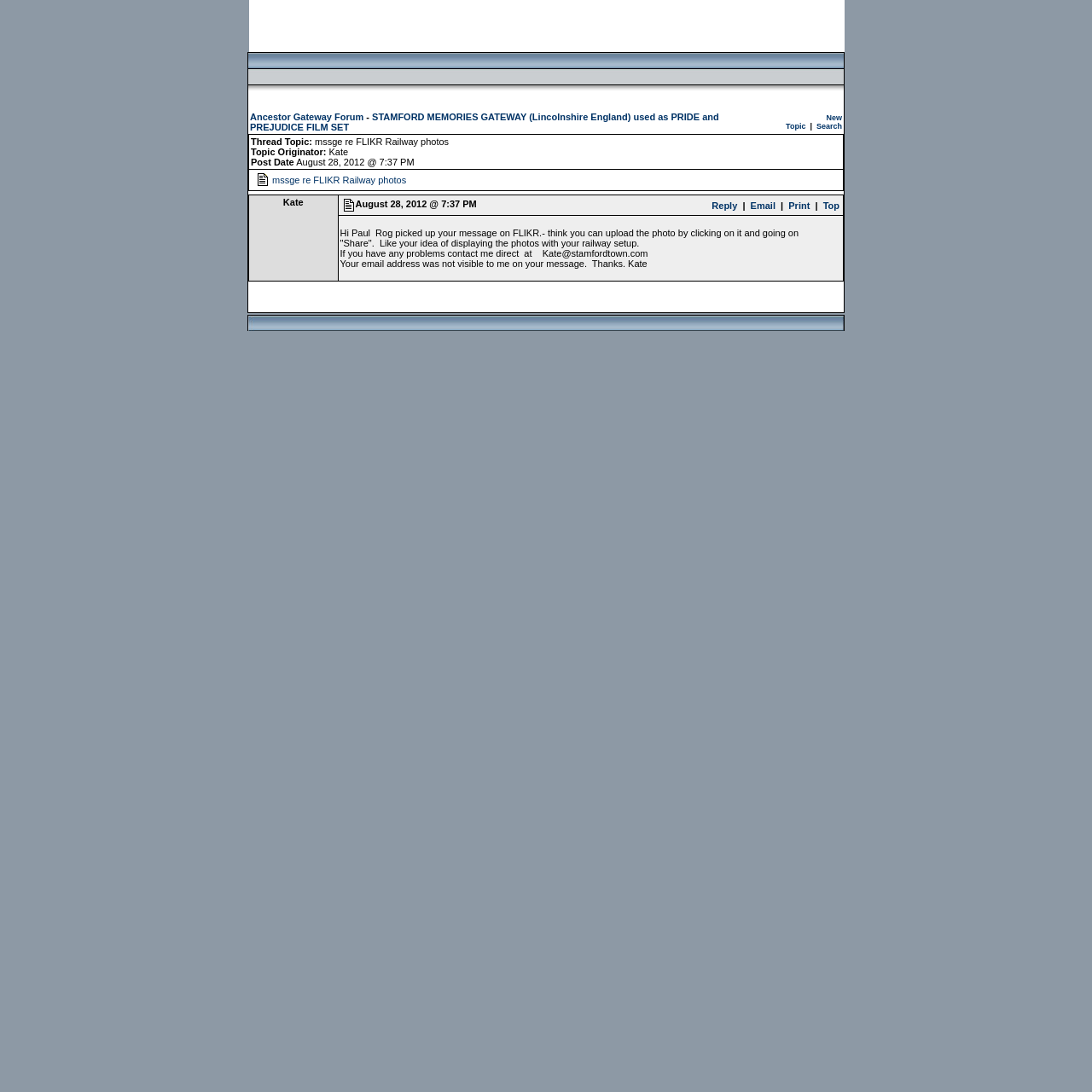What is the topic of the thread?
By examining the image, provide a one-word or phrase answer.

mssge re FLIKR Railway photos